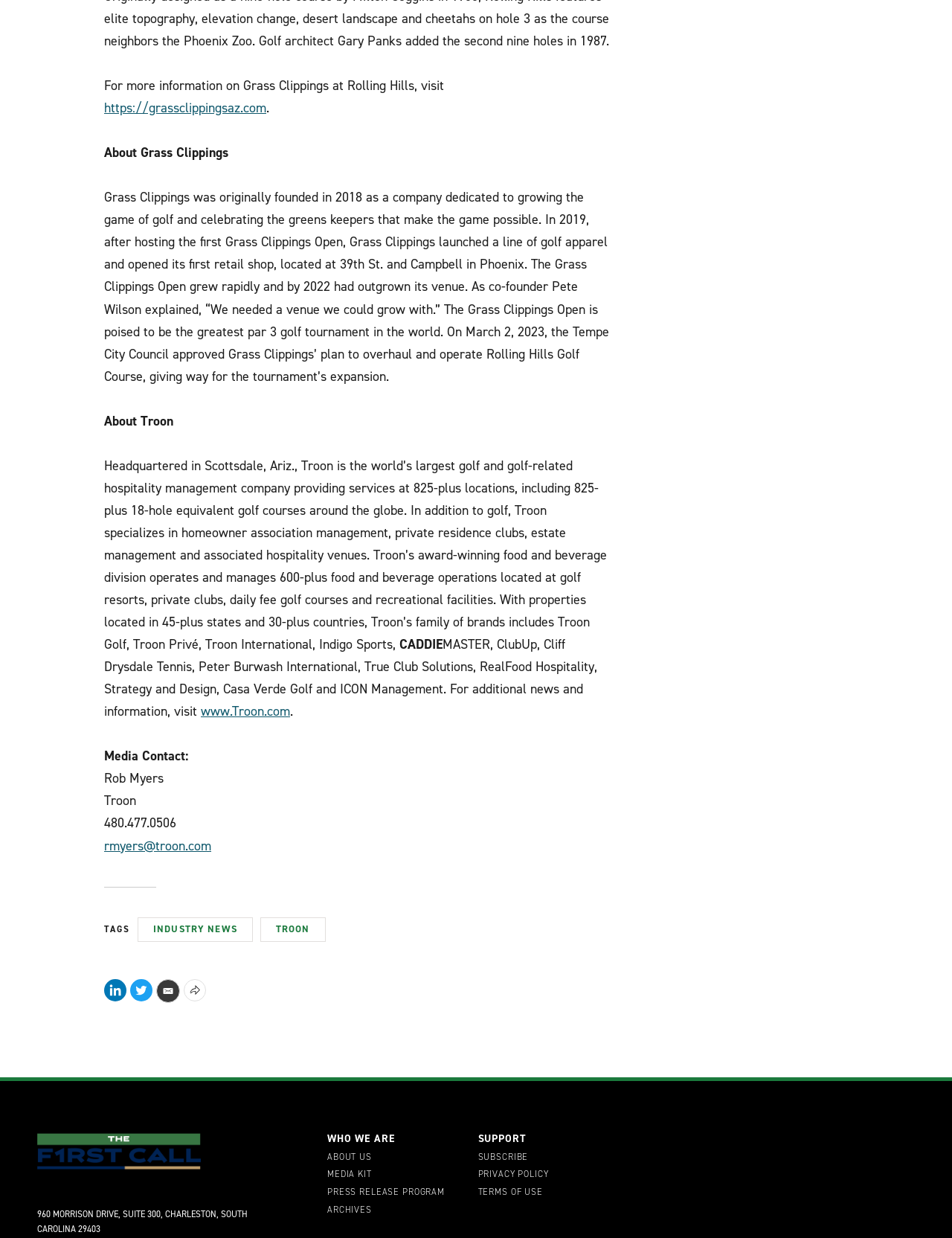Indicate the bounding box coordinates of the element that needs to be clicked to satisfy the following instruction: "contact Rob Myers". The coordinates should be four float numbers between 0 and 1, i.e., [left, top, right, bottom].

[0.109, 0.676, 0.222, 0.69]